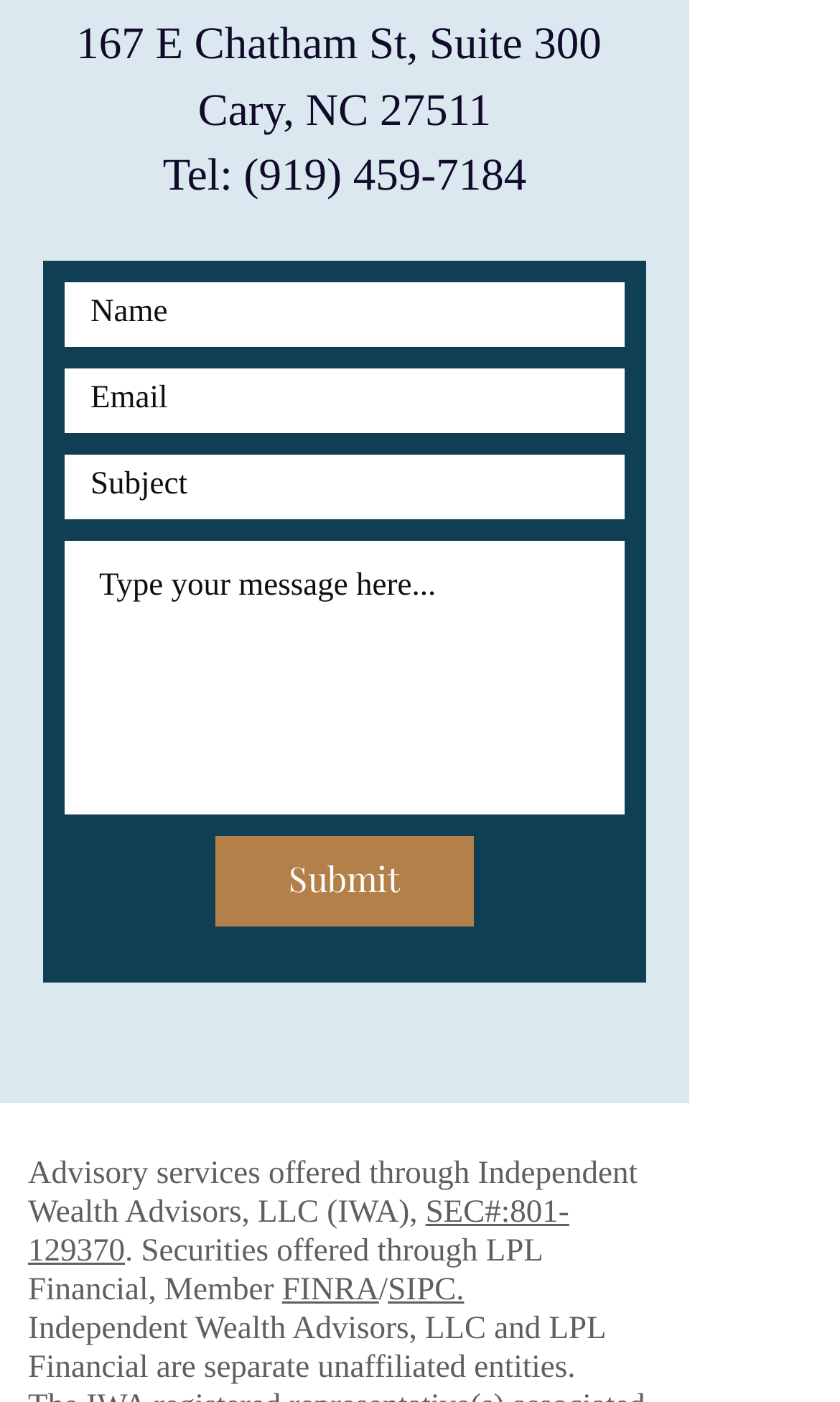From the element description: "Menu Close", extract the bounding box coordinates of the UI element. The coordinates should be expressed as four float numbers between 0 and 1, in the order [left, top, right, bottom].

None